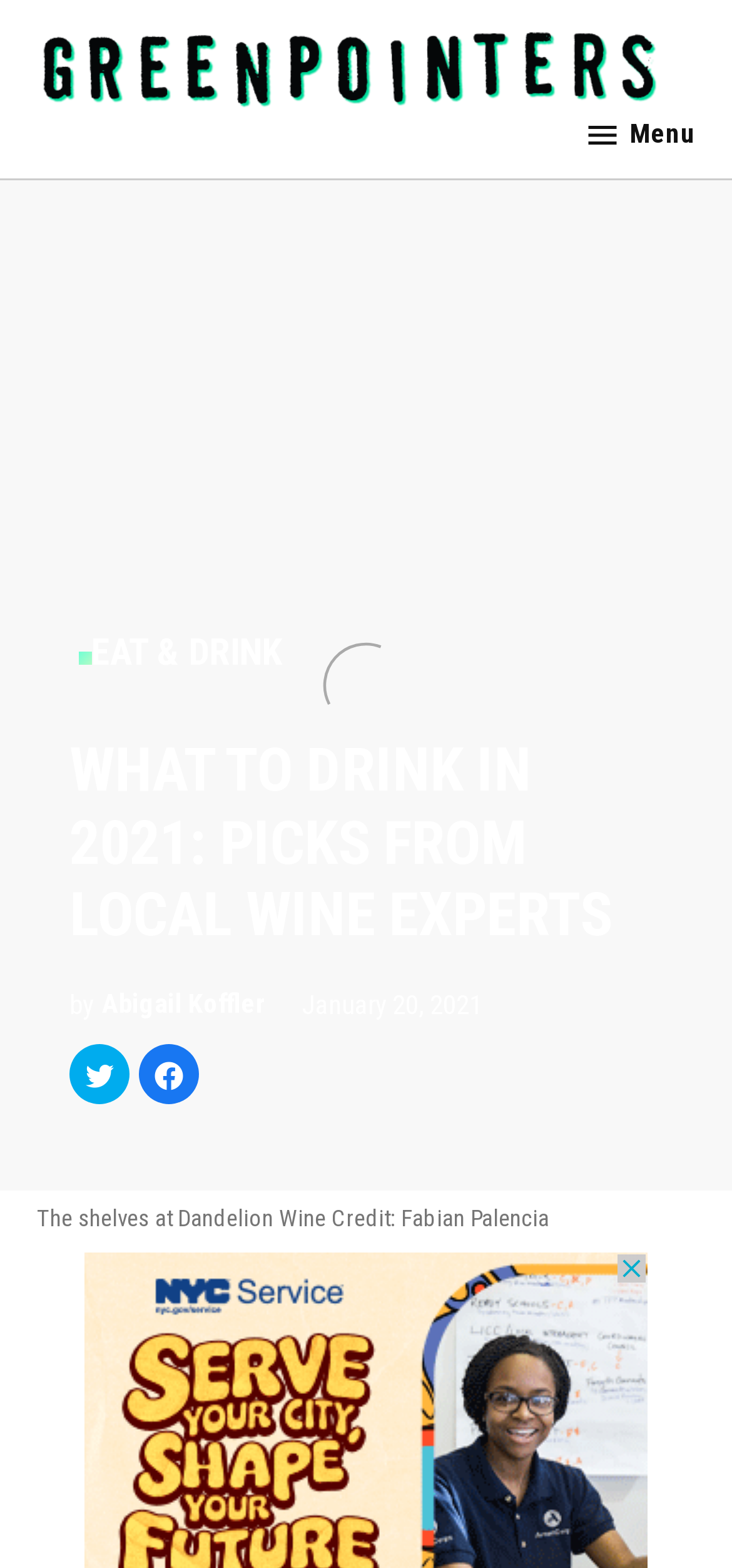Offer a meticulous caption that includes all visible features of the webpage.

The webpage appears to be an article about wine recommendations from local experts. At the top left, there is a logo of "Greenpointers" with a link to the website. Next to it, there is another link to "Greenpointers" with a slightly different bounding box. On the top right, there is a "Menu" button.

Below the top section, there is a large image of "Dandelion Wine" that takes up most of the width of the page. Above the image, there is a header section with the title "WHAT TO DRINK IN 2021: PICKS FROM LOCAL WINE EXPERTS" in a large font. The title is centered and takes up most of the width of the page.

Below the title, there is a section with the author's name "Abigail Koffler" and the date "January 20, 2021". There are also two buttons to share the article on Twitter and Facebook.

At the bottom of the page, there is a caption for the image above, which reads "The shelves at Dandelion Wine" and is attributed to "Fabian Palencia".